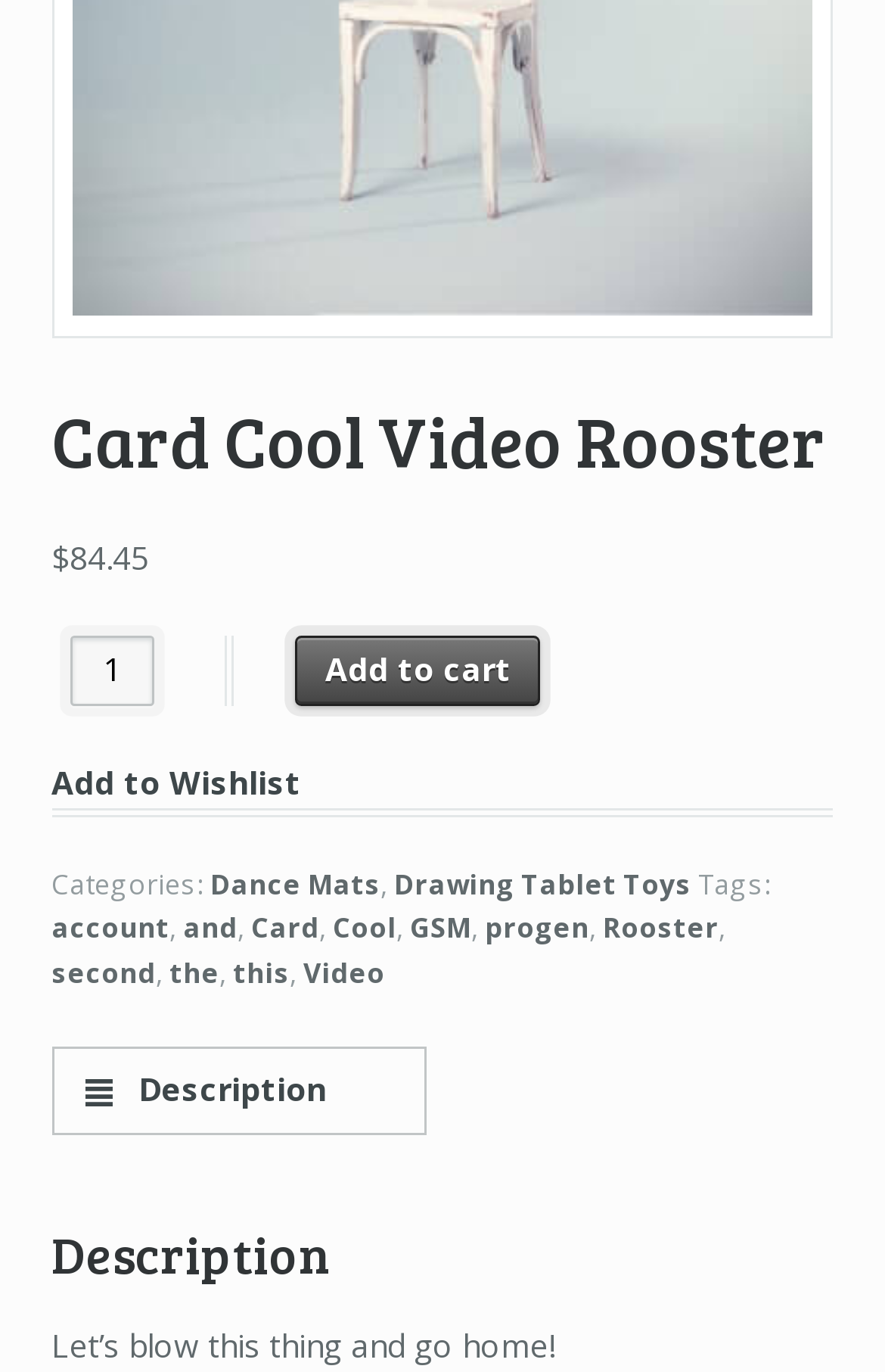Answer the question below with a single word or a brief phrase: 
What are the tags associated with the product?

account, and, Card, Cool, GSM, progen, Rooster, second, the, this, Video